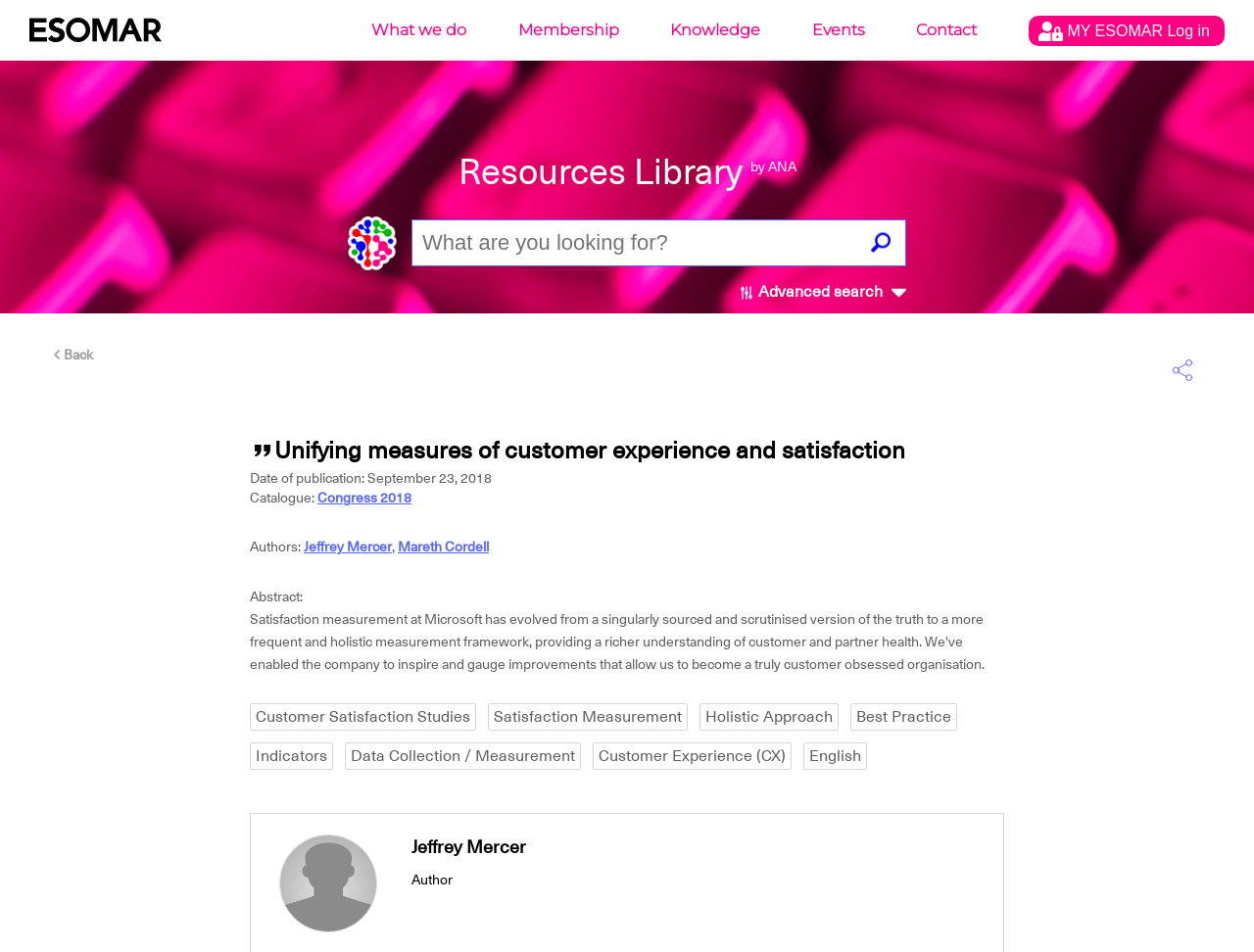Please provide a brief answer to the following inquiry using a single word or phrase:
What is the date of publication of the article?

September 23, 2018